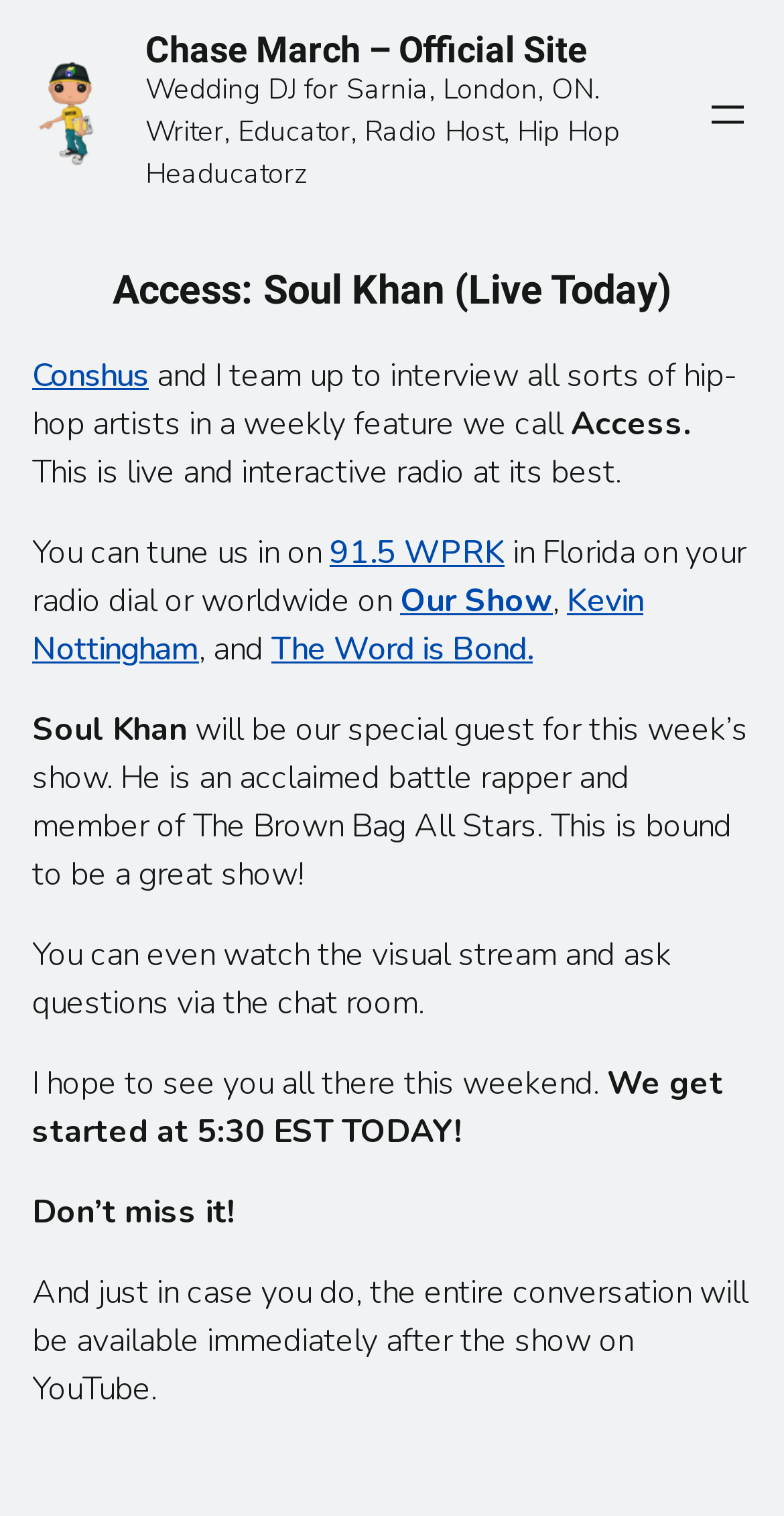Please examine the image and answer the question with a detailed explanation:
Who is the special guest for this week's show?

I inferred this answer by looking at the StaticText element with the text 'Soul Khan will be our special guest for this week’s show.' which explicitly mentions Soul Khan as the special guest.